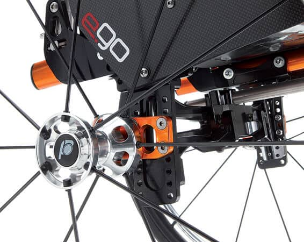What is the focus of the image?
Give a comprehensive and detailed explanation for the question.

The caption states that the image showcases a 'close-up view of the intricate wheel assembly', and specifically mentions that the 'focus is on the spokes and hub', indicating that the main subject of the image is the spokes and hub of the wheelchair's wheel.